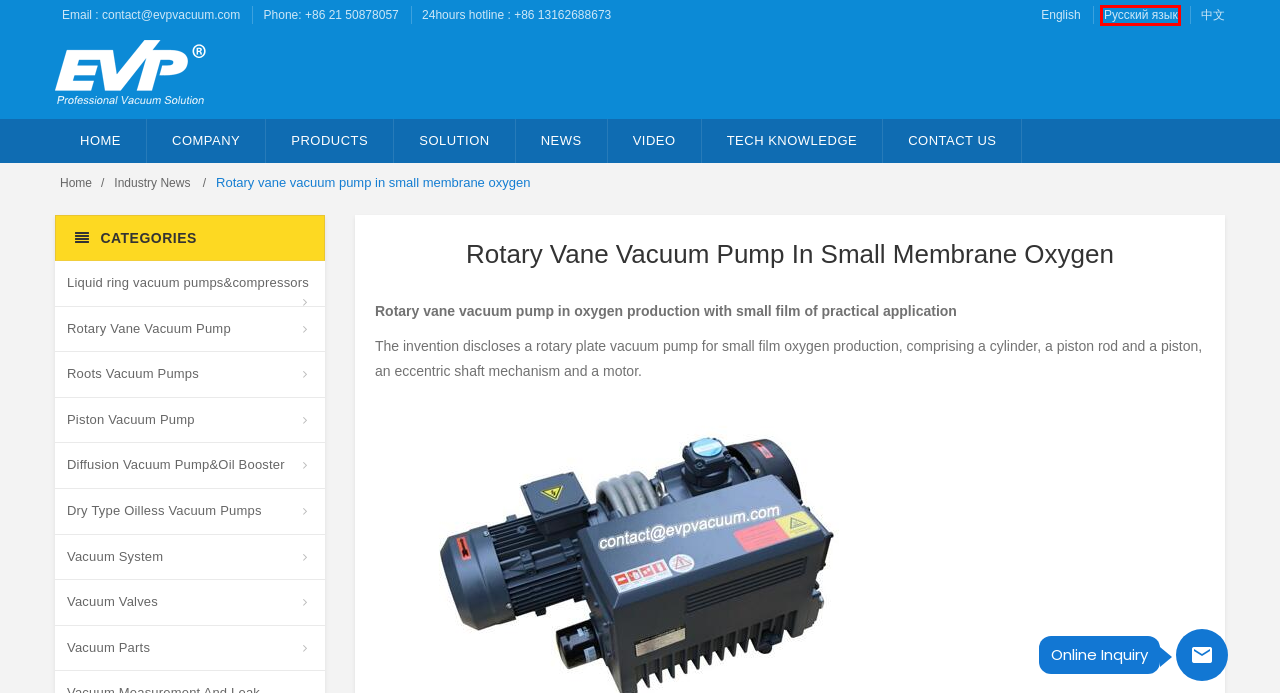Look at the given screenshot of a webpage with a red rectangle bounding box around a UI element. Pick the description that best matches the new webpage after clicking the element highlighted. The descriptions are:
A. Piston Vacuum Pump- Vacuum Pump - EVP Vacuum Solution!
B. Vacuum Pump- Vacuum Pump - EVP Vacuum Solution!
C. Вакуумное оборудование промышленное | EVP Vacuum Technology
D. Rotary Vacuum Pump- Vacuum Pump - EVP Vacuum Solution!
E. Tech Knowledge- Vacuum Pump - EVP Vacuum Solution!
F. Vacuum Parts- Vacuum Pump - EVP Vacuum Solution!
G. News- Vacuum Pump - EVP Vacuum Solution!
H. Vacuum Pump,Vacuum Systems,Vacuum Parts,Vacuum Valves

C